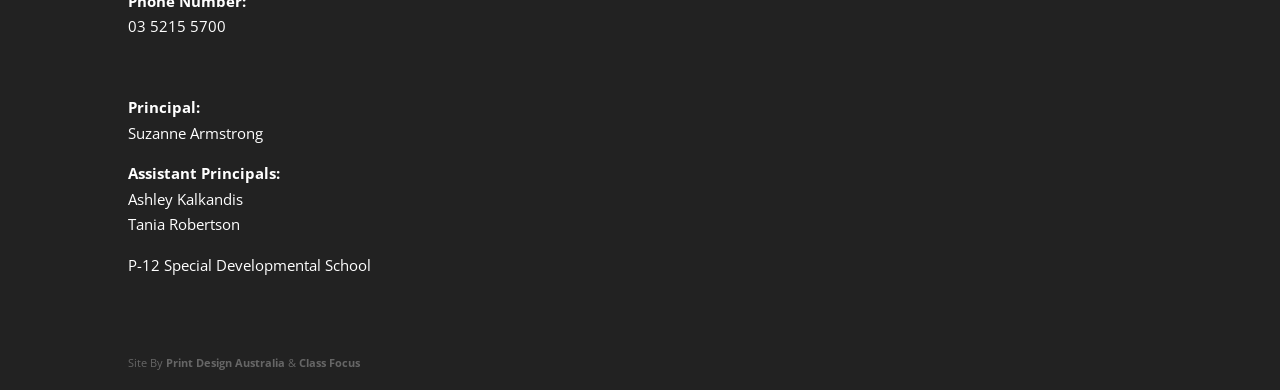How many assistant principals are there?
Refer to the screenshot and answer in one word or phrase.

2